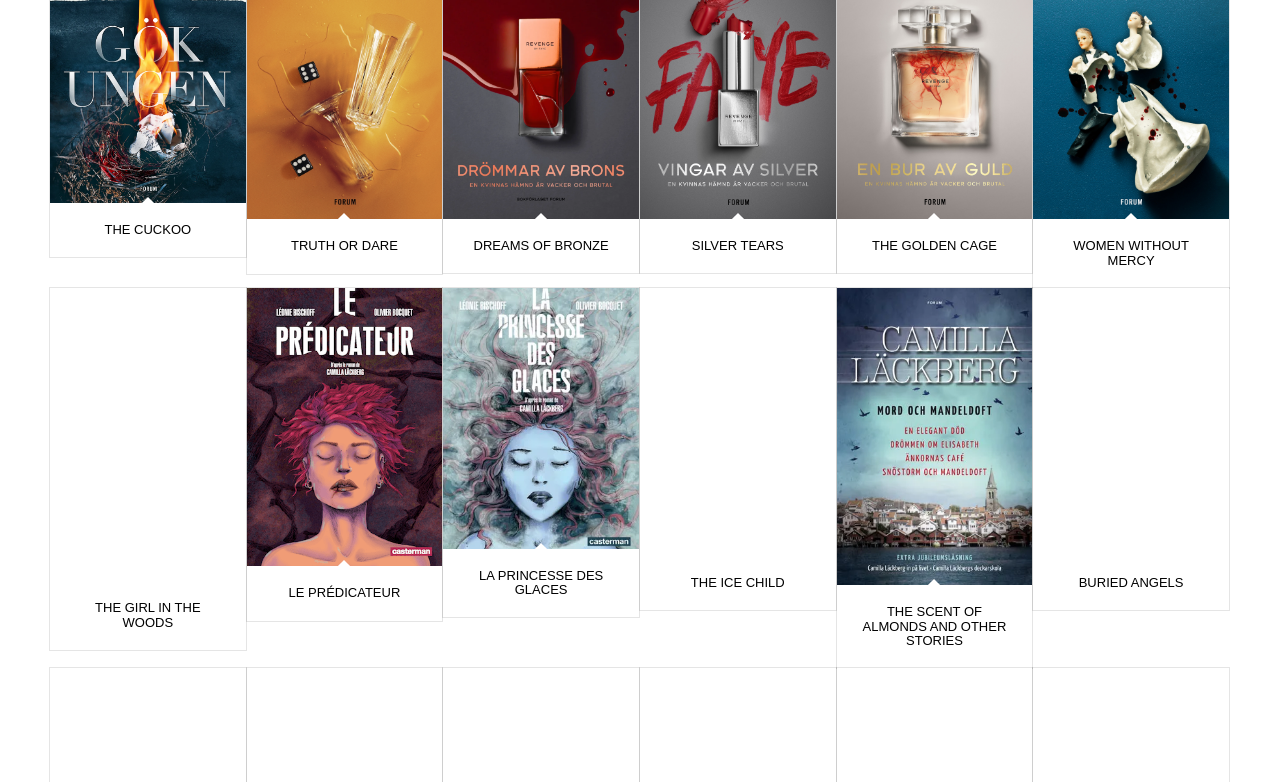What is the title of the first book listed?
Using the image as a reference, deliver a detailed and thorough answer to the question.

I looked at the first heading with a link underneath it, which is likely the title of the first book. The text of this heading is 'THE CUCKOO'.